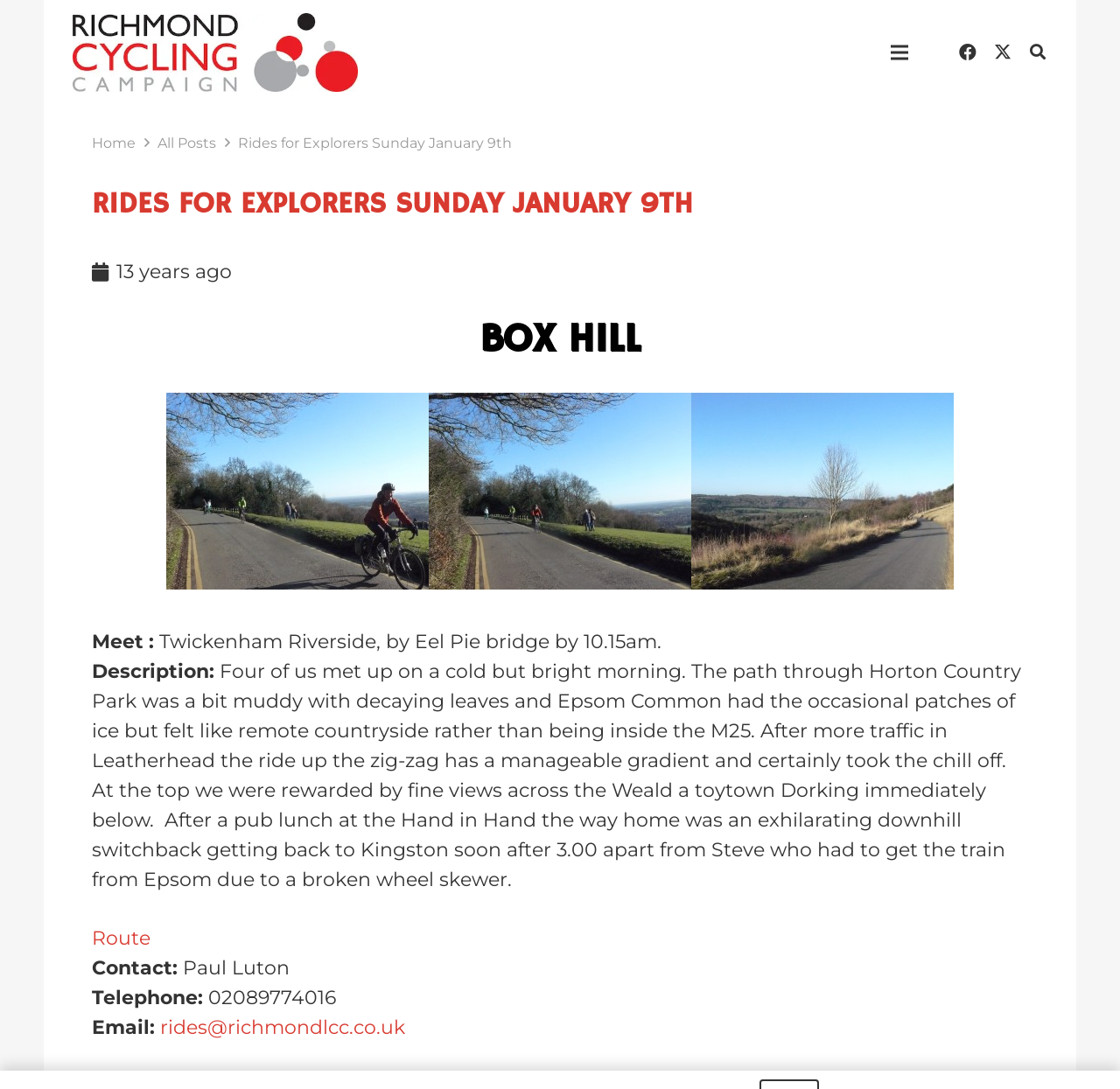Identify the bounding box coordinates for the element you need to click to achieve the following task: "View the Route". The coordinates must be four float values ranging from 0 to 1, formatted as [left, top, right, bottom].

[0.082, 0.851, 0.134, 0.872]